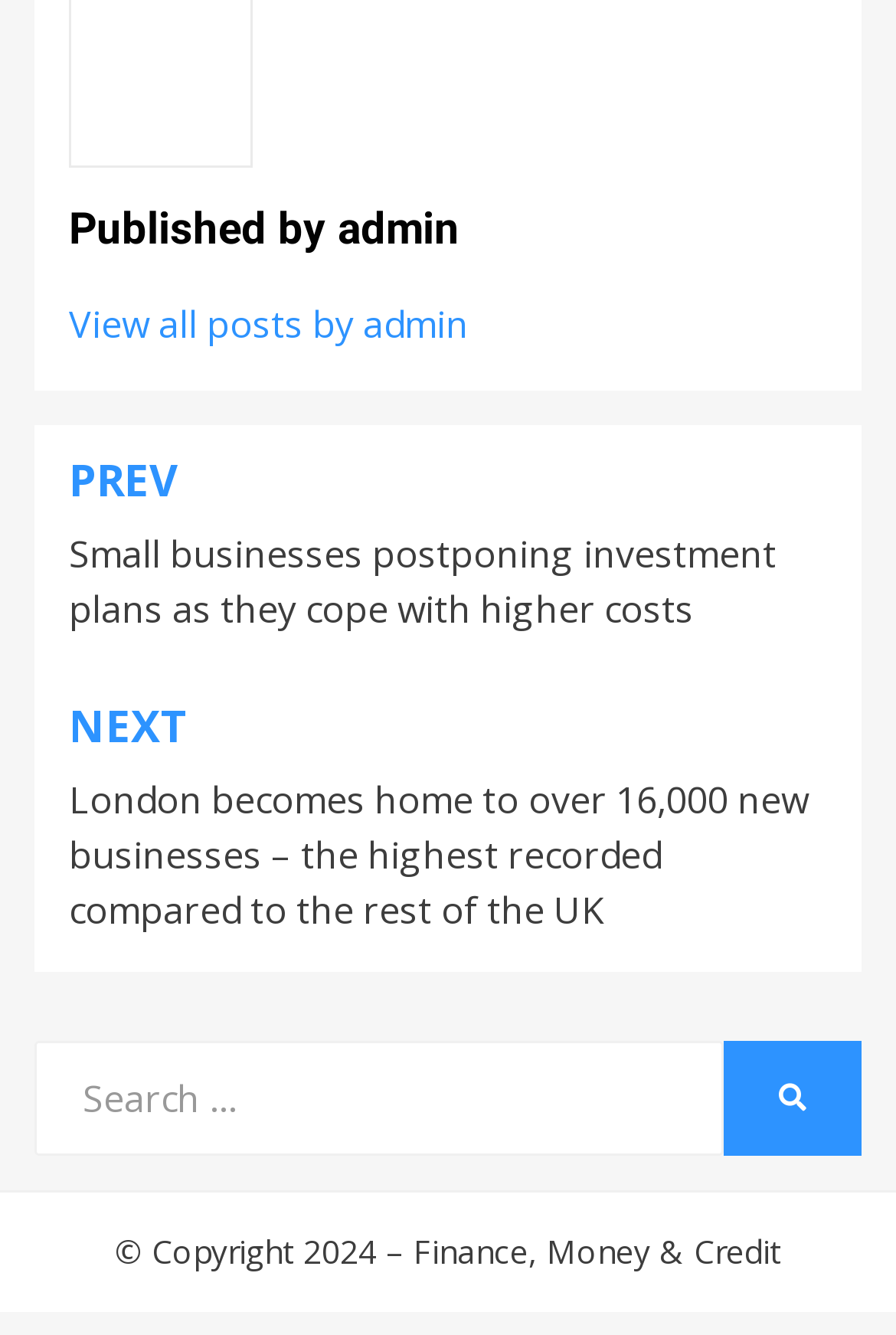Please identify the bounding box coordinates of the area that needs to be clicked to fulfill the following instruction: "Go to the next post."

[0.077, 0.528, 0.923, 0.702]